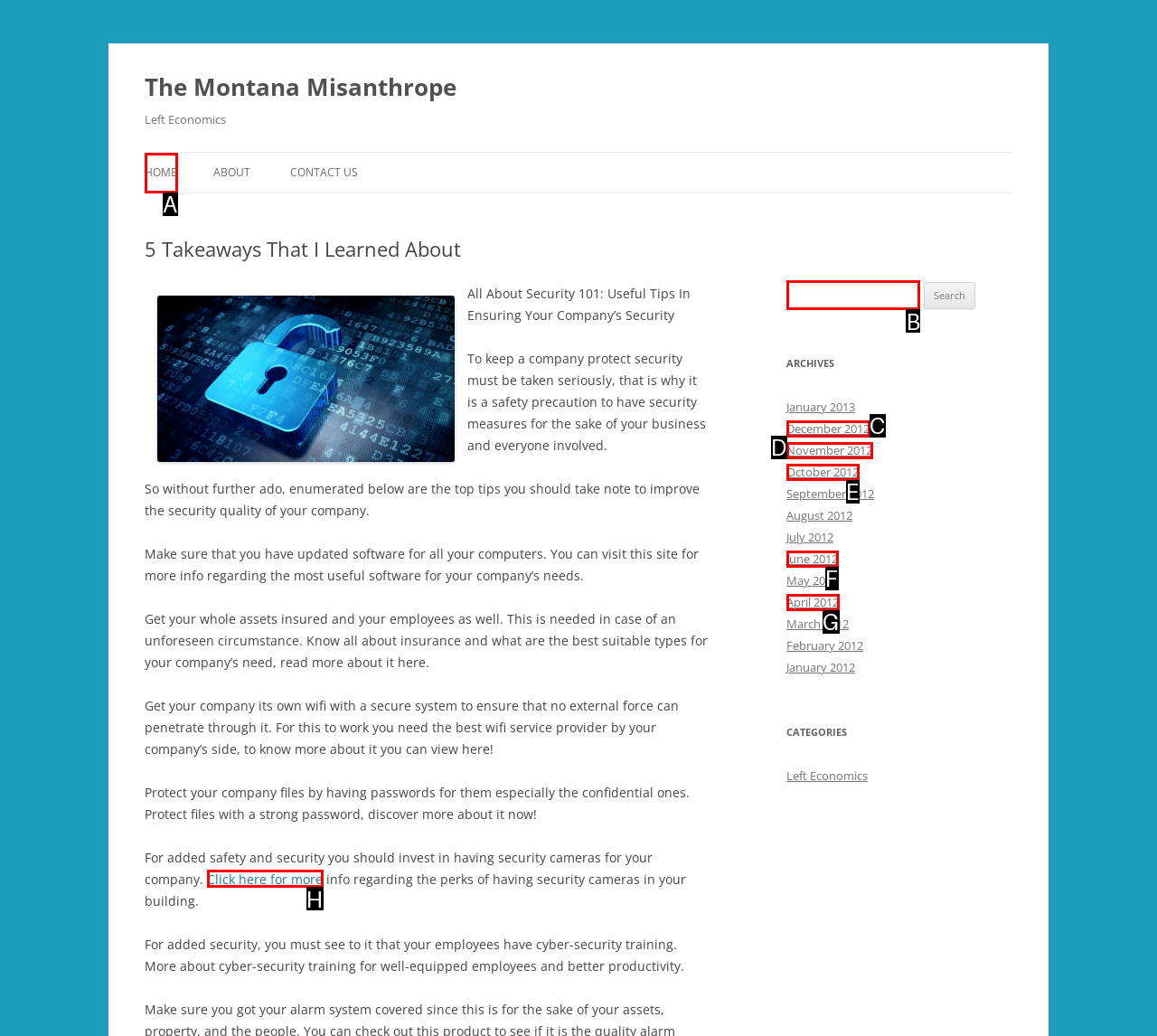Choose the letter of the option that needs to be clicked to perform the task: Search for something. Answer with the letter.

B